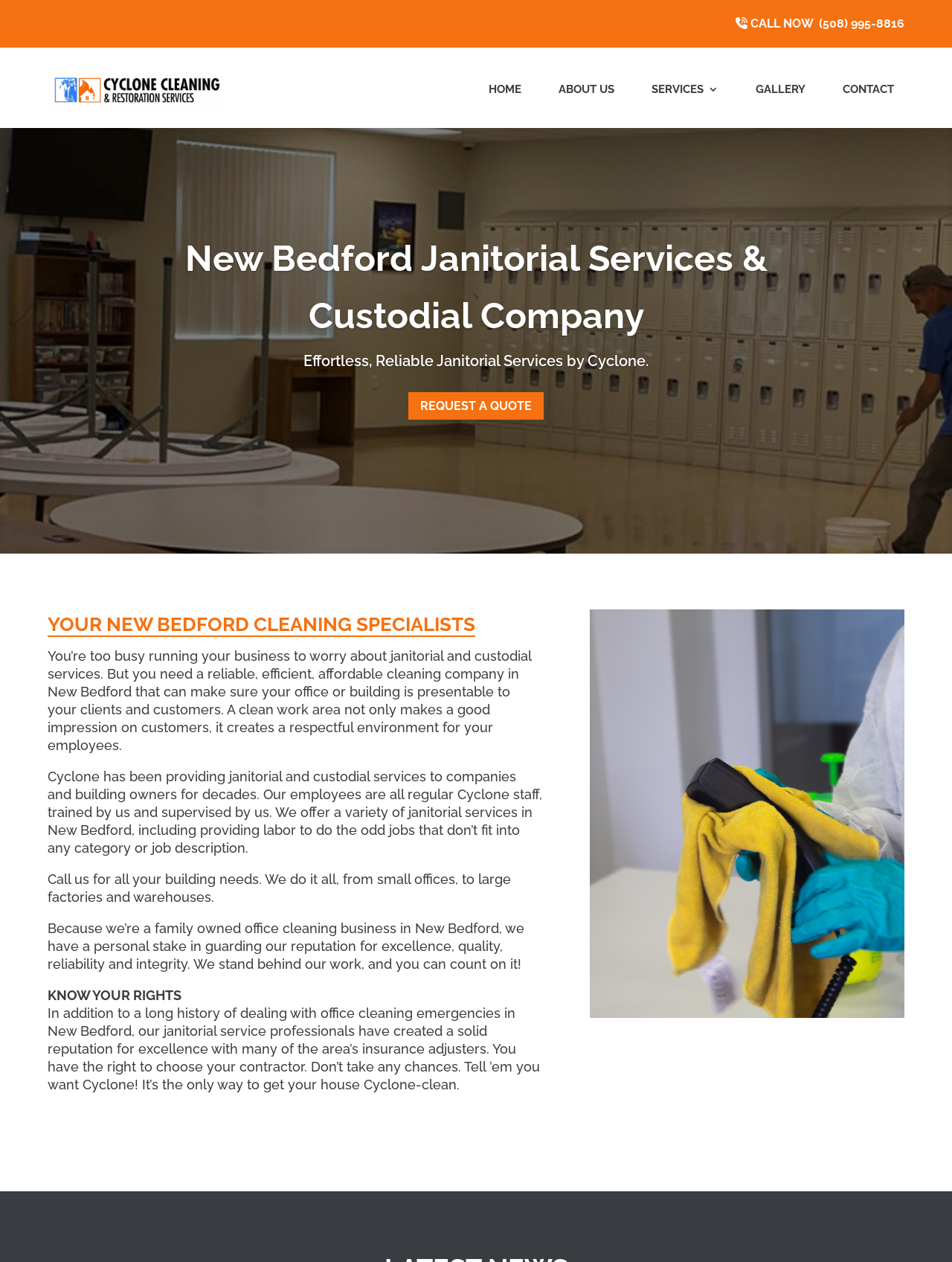Determine the bounding box coordinates of the element that should be clicked to execute the following command: "View the CONTACT page".

[0.885, 0.067, 0.939, 0.08]